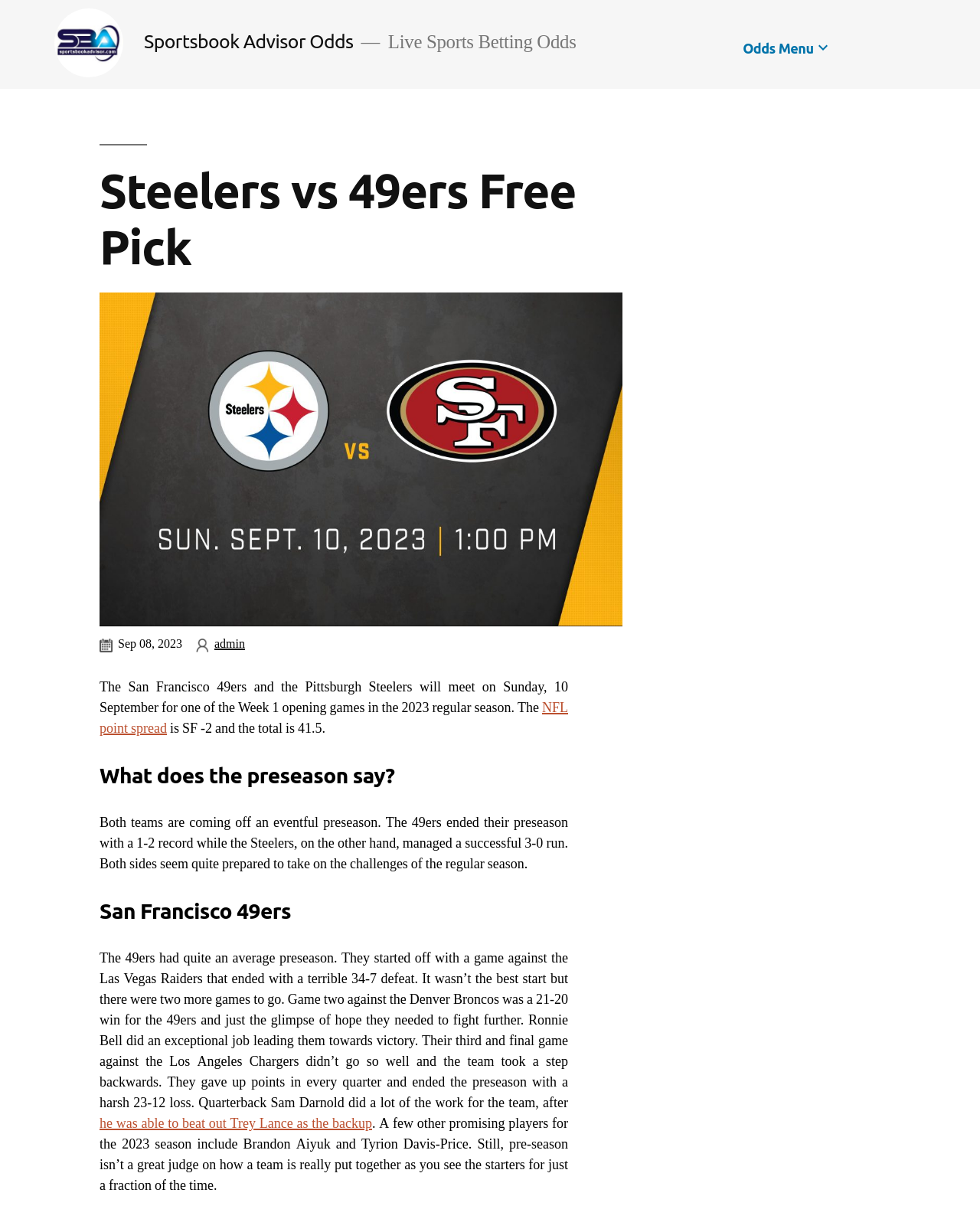What is the current point spread for the Steelers vs 49ers game?
Refer to the image and provide a detailed answer to the question.

I found the point spread by reading the text that says 'The NFL point spread is SF -2 and the total is 41.5.'.